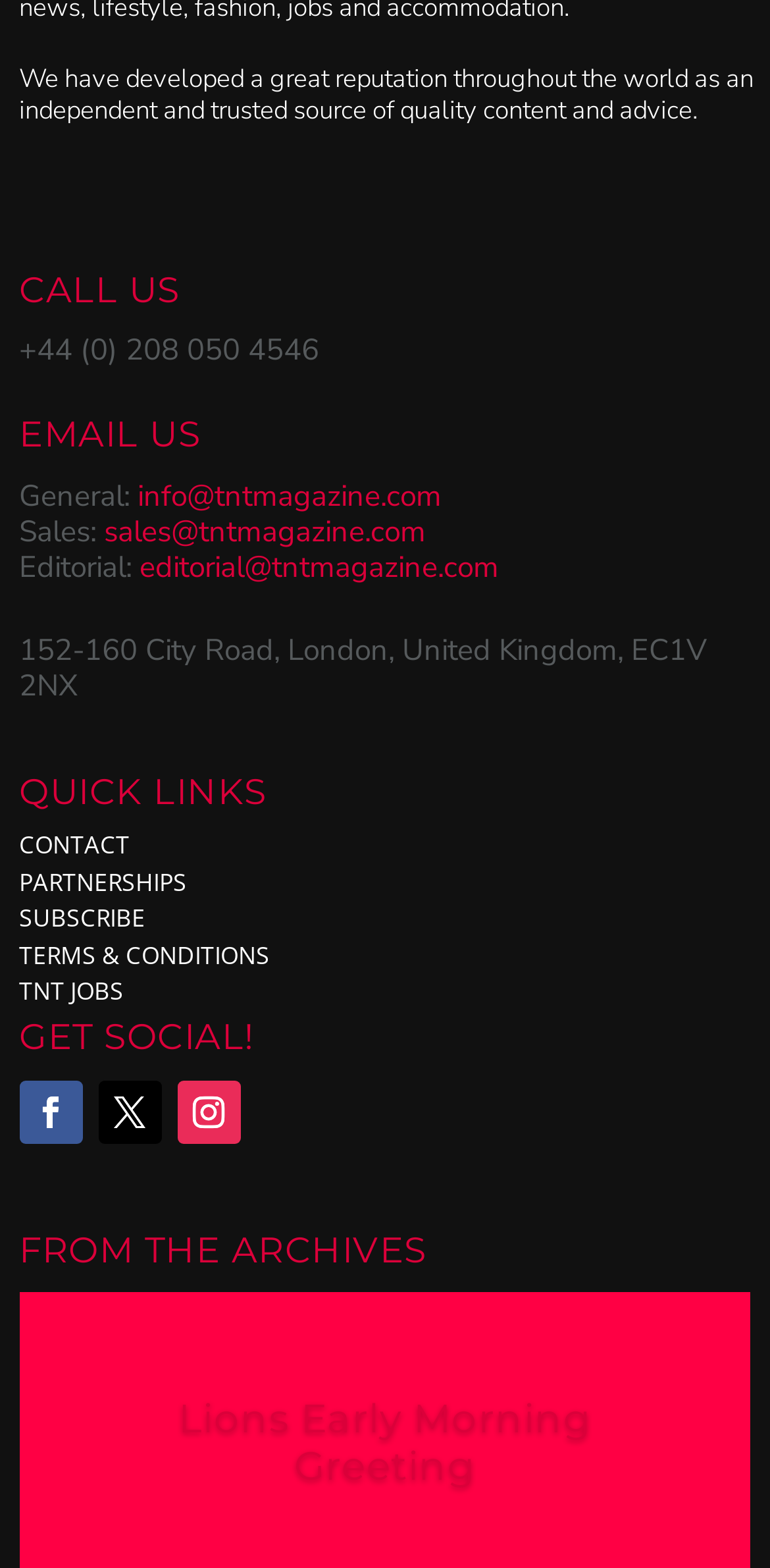Provide the bounding box coordinates of the HTML element described by the text: "TNT Jobs". The coordinates should be in the format [left, top, right, bottom] with values between 0 and 1.

[0.025, 0.621, 0.161, 0.643]